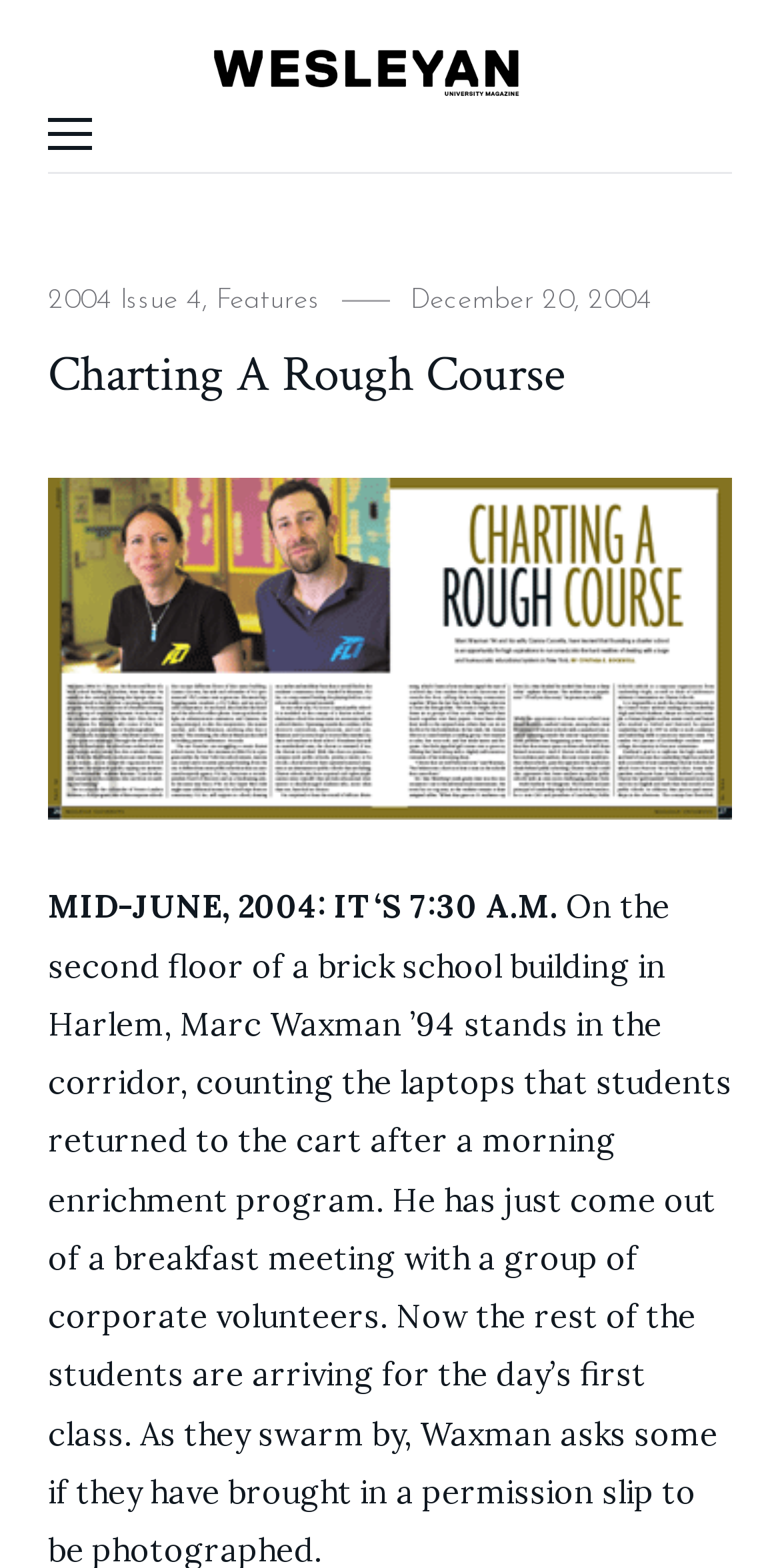Please provide a comprehensive answer to the question below using the information from the image: What is the title of the article?

I found the title by looking at the main heading of the article, which is located below the menu button and above the image. The title is 'Charting A Rough Course'.